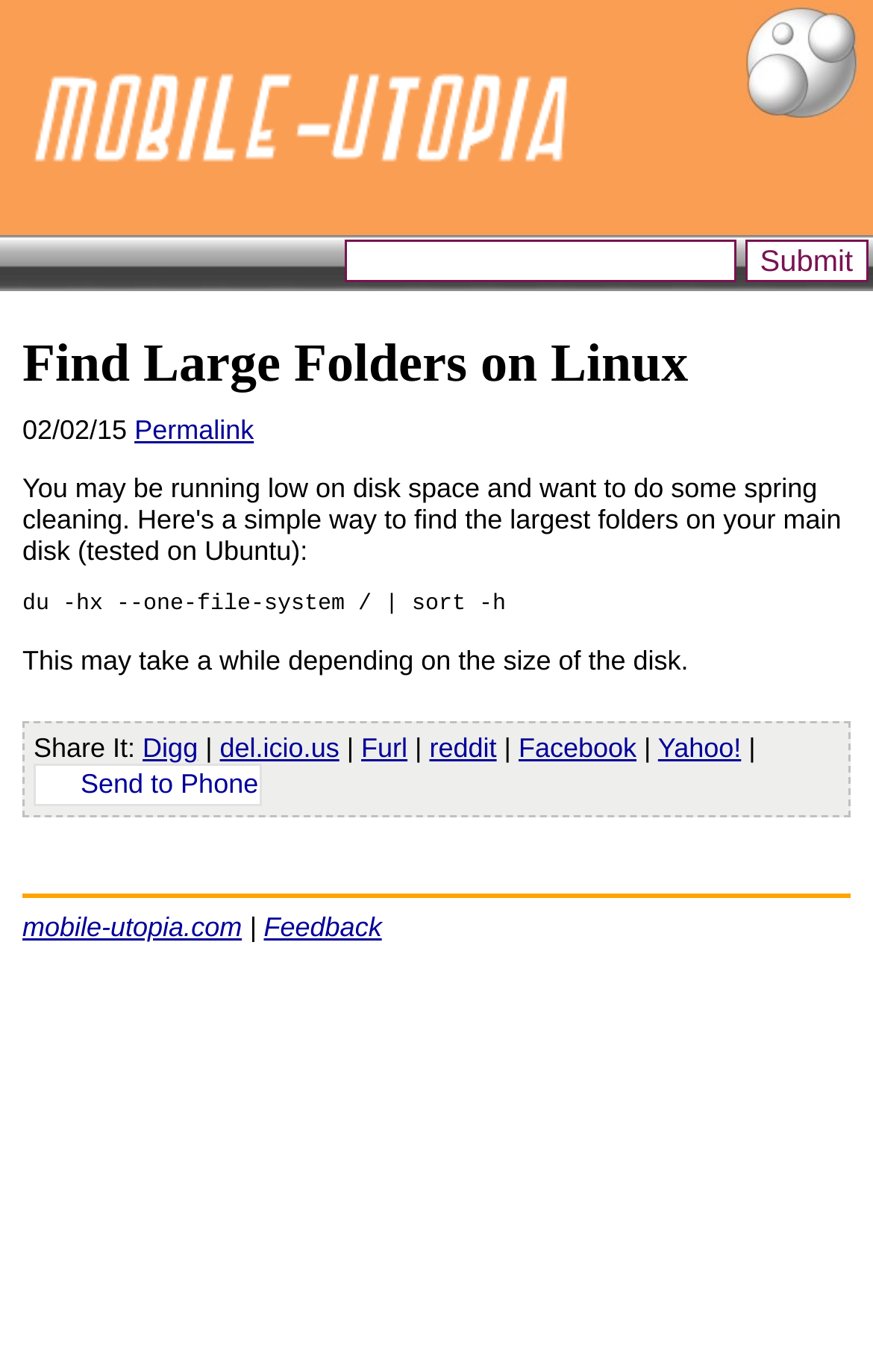Locate the bounding box coordinates of the element that should be clicked to fulfill the instruction: "Share the article on Facebook".

[0.594, 0.534, 0.729, 0.557]